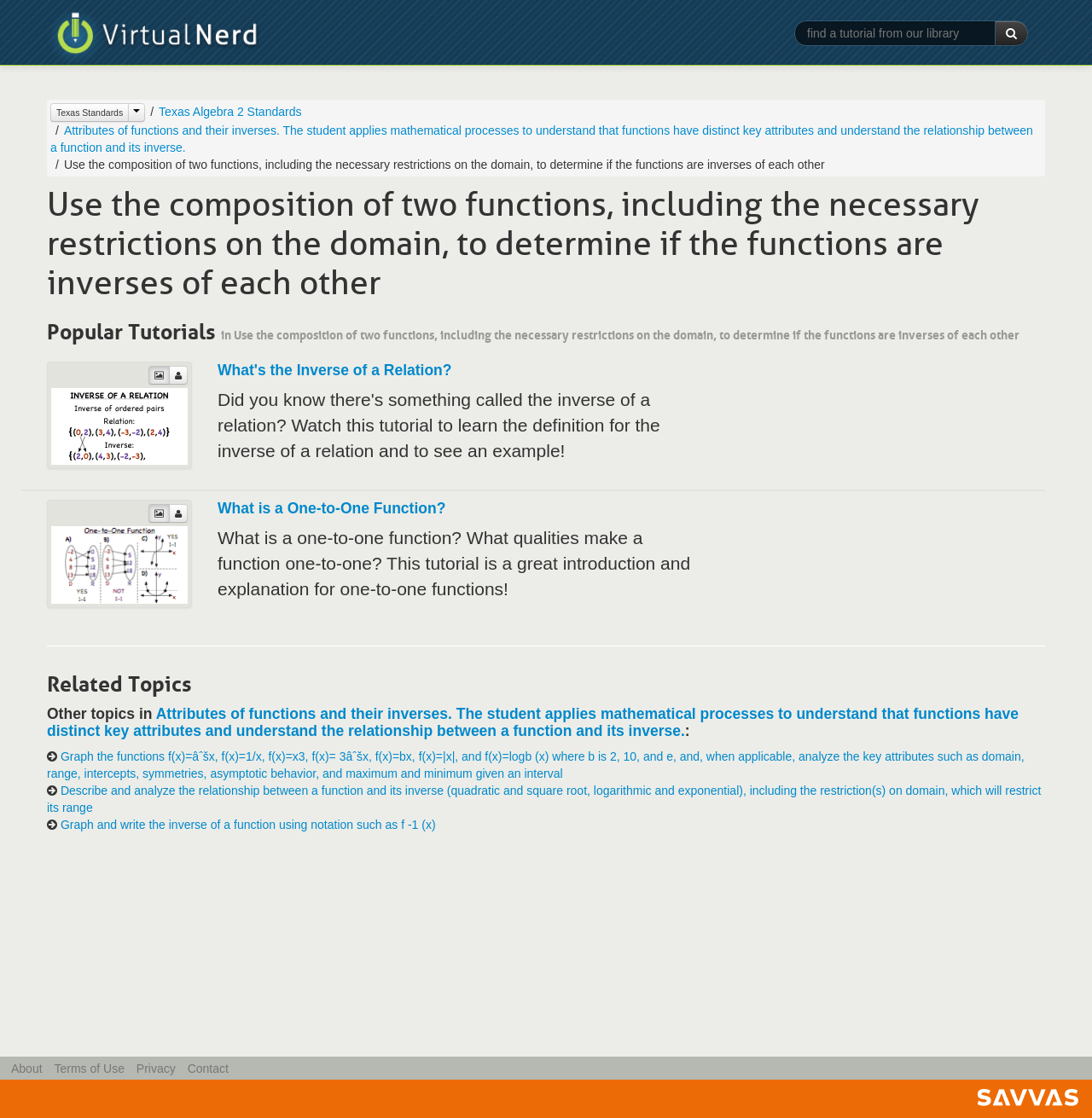Could you provide the bounding box coordinates for the portion of the screen to click to complete this instruction: "Contact Virtual Nerd"?

[0.172, 0.95, 0.209, 0.962]